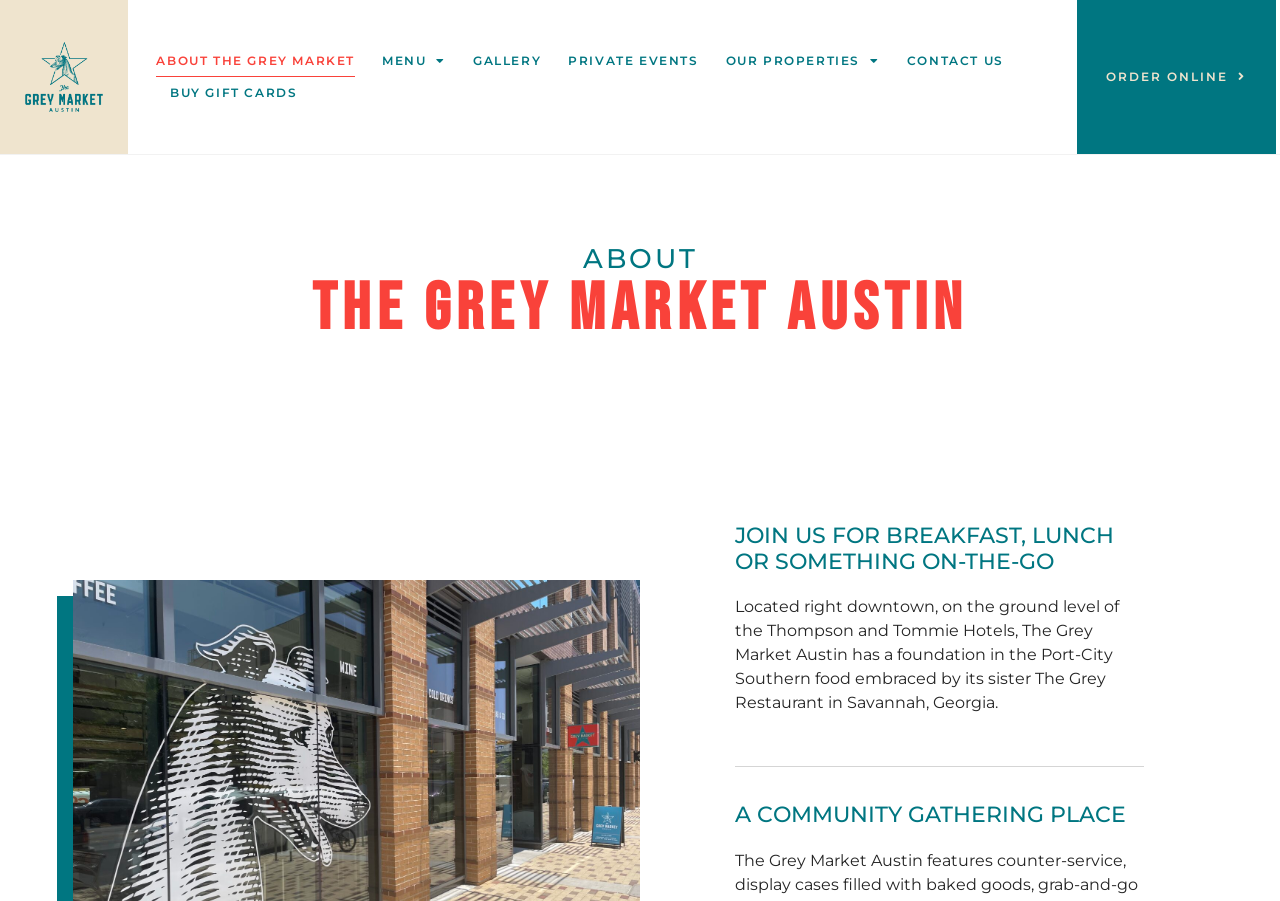Provide a short, one-word or phrase answer to the question below:
Can I order food online from The Grey Market Austin?

Yes